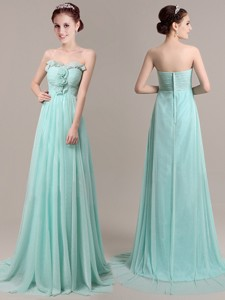Could you please study the image and provide a detailed answer to the question:
What type of design does the prom dress have?

According to the caption, the prom dress showcases an elegant strapless design, which implies that the dress does not have straps.